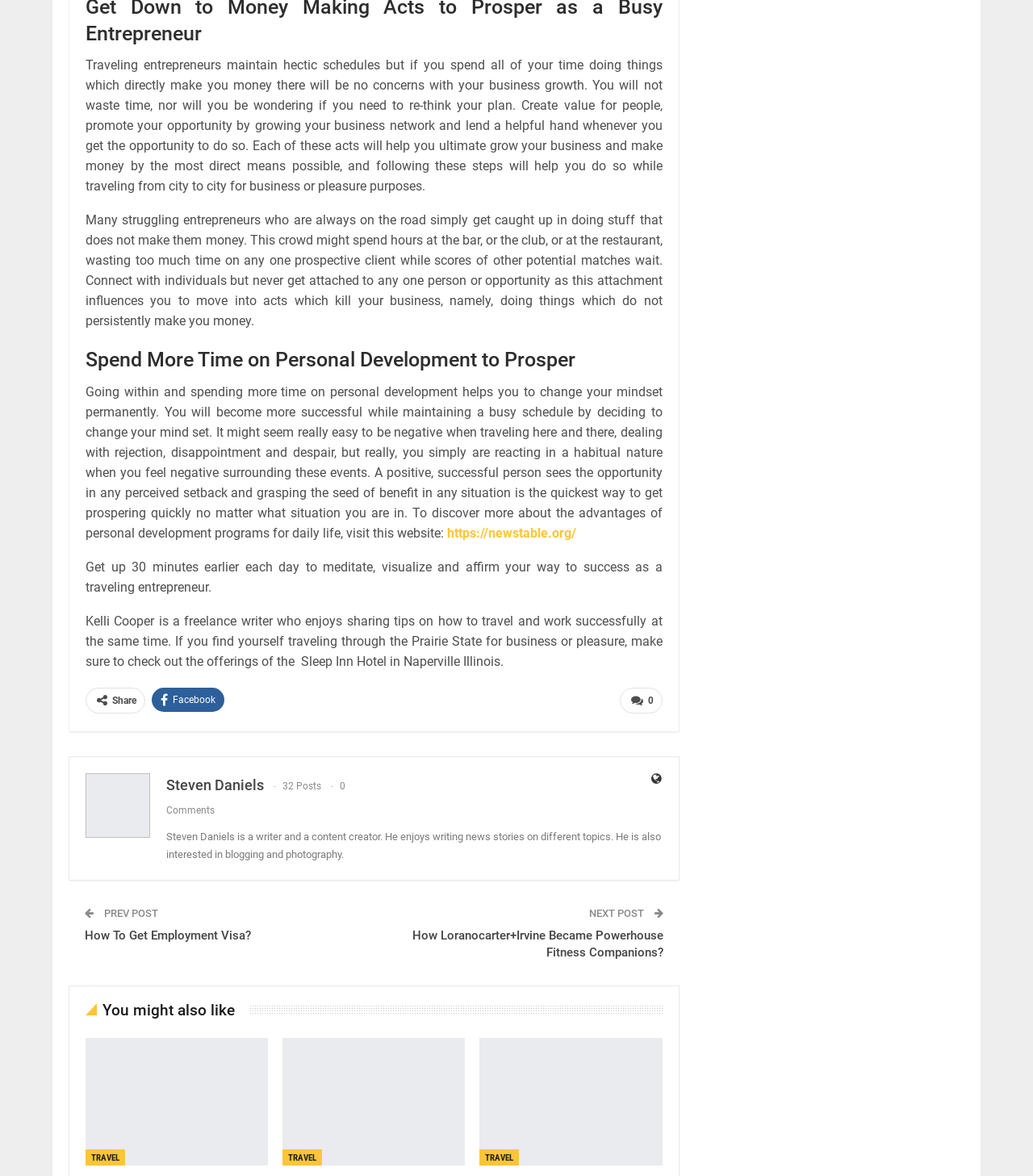Please identify the bounding box coordinates of the clickable element to fulfill the following instruction: "View more posts from the author". The coordinates should be four float numbers between 0 and 1, i.e., [left, top, right, bottom].

[0.241, 0.849, 0.33, 0.87]